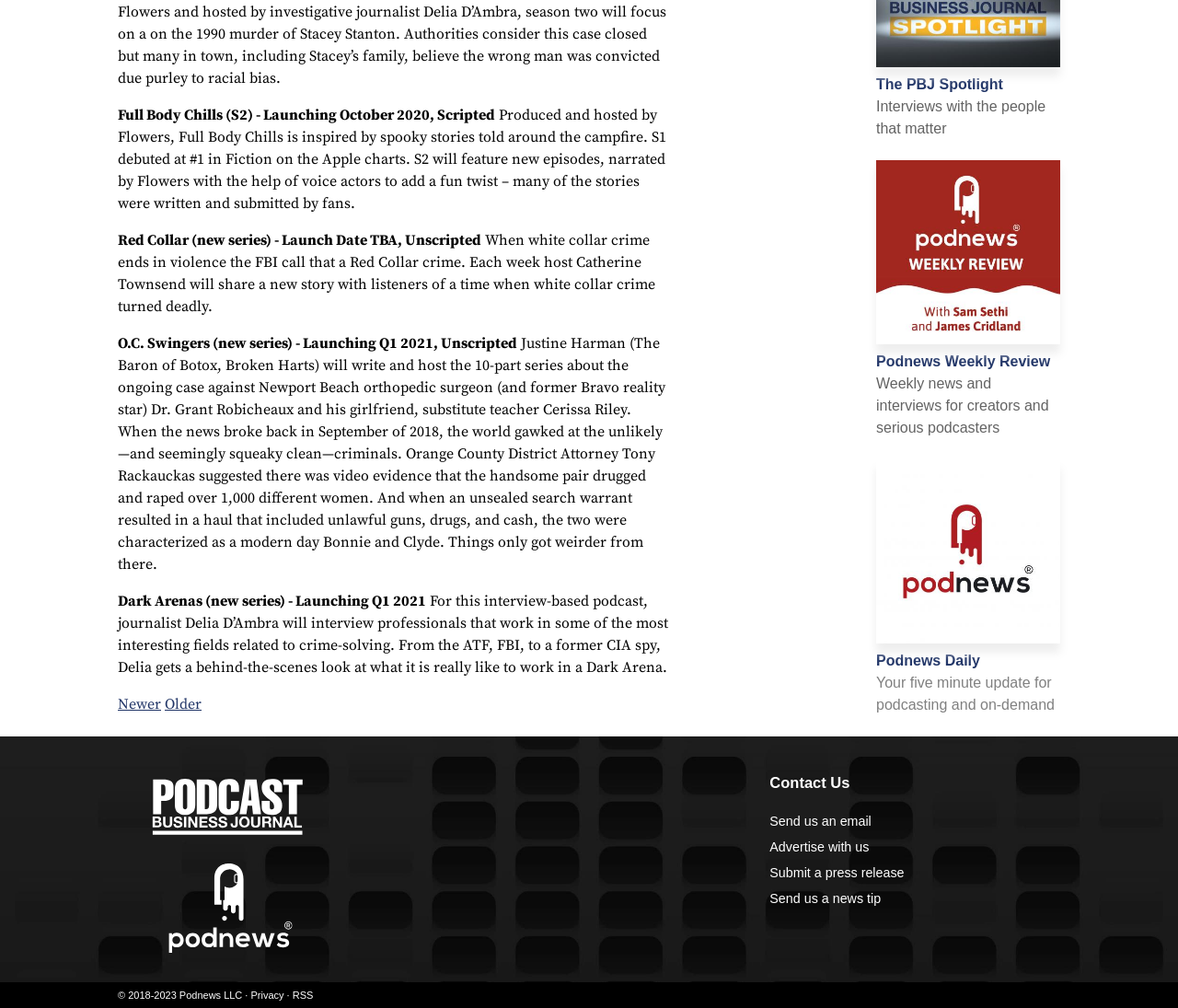Given the element description, predict the bounding box coordinates in the format (top-left x, top-left y, bottom-right x, bottom-right y), using floating point numbers between 0 and 1: Send us an email

[0.653, 0.807, 0.74, 0.822]